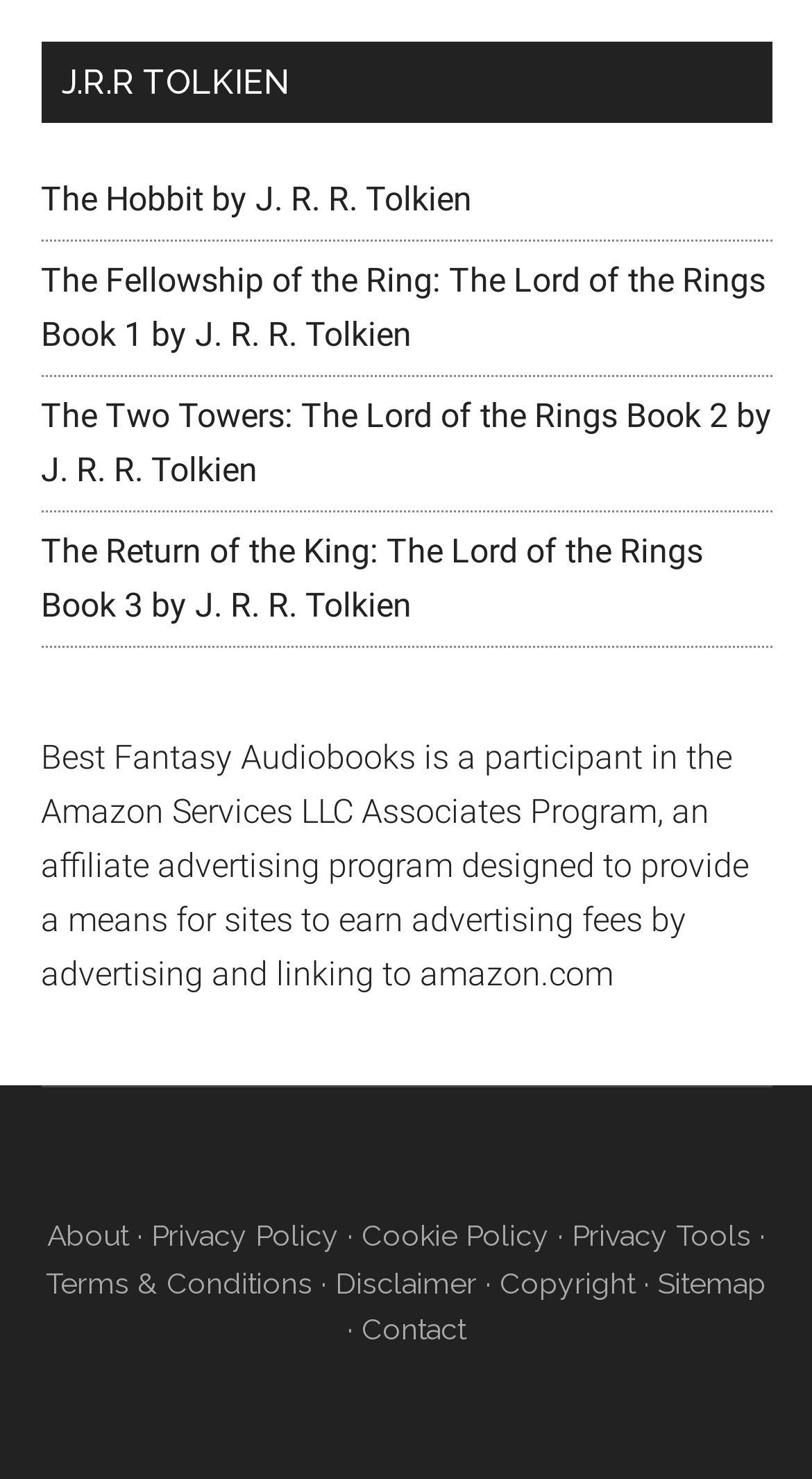Refer to the image and provide an in-depth answer to the question:
How many links are there in the footer section?

The answer can be found by counting the number of links located at the bottom of the webpage, which are 'About', 'Privacy Policy', 'Cookie Policy', 'Privacy Tools', 'Terms & Conditions', 'Disclaimer', 'Copyright', and 'Sitemap'.